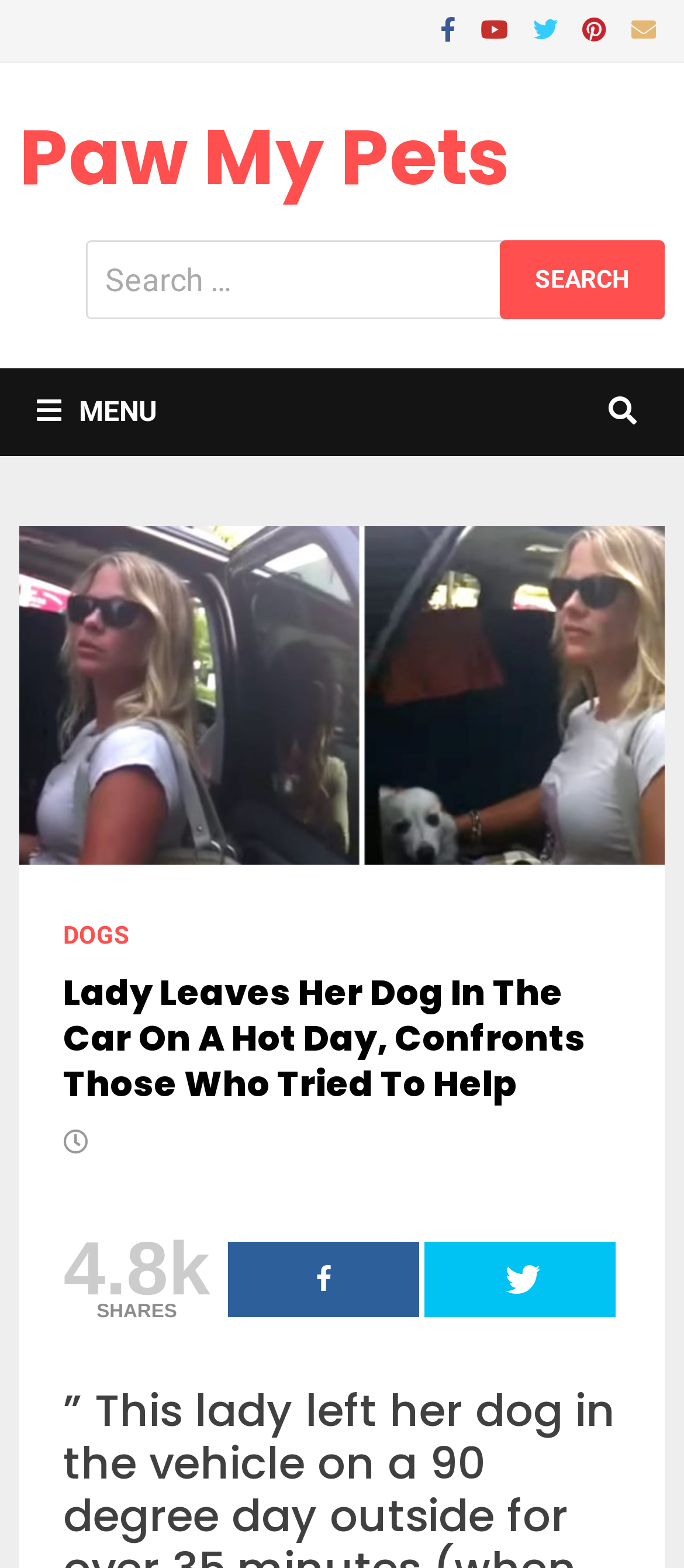Specify the bounding box coordinates for the region that must be clicked to perform the given instruction: "Click the menu button".

[0.029, 0.235, 0.257, 0.291]